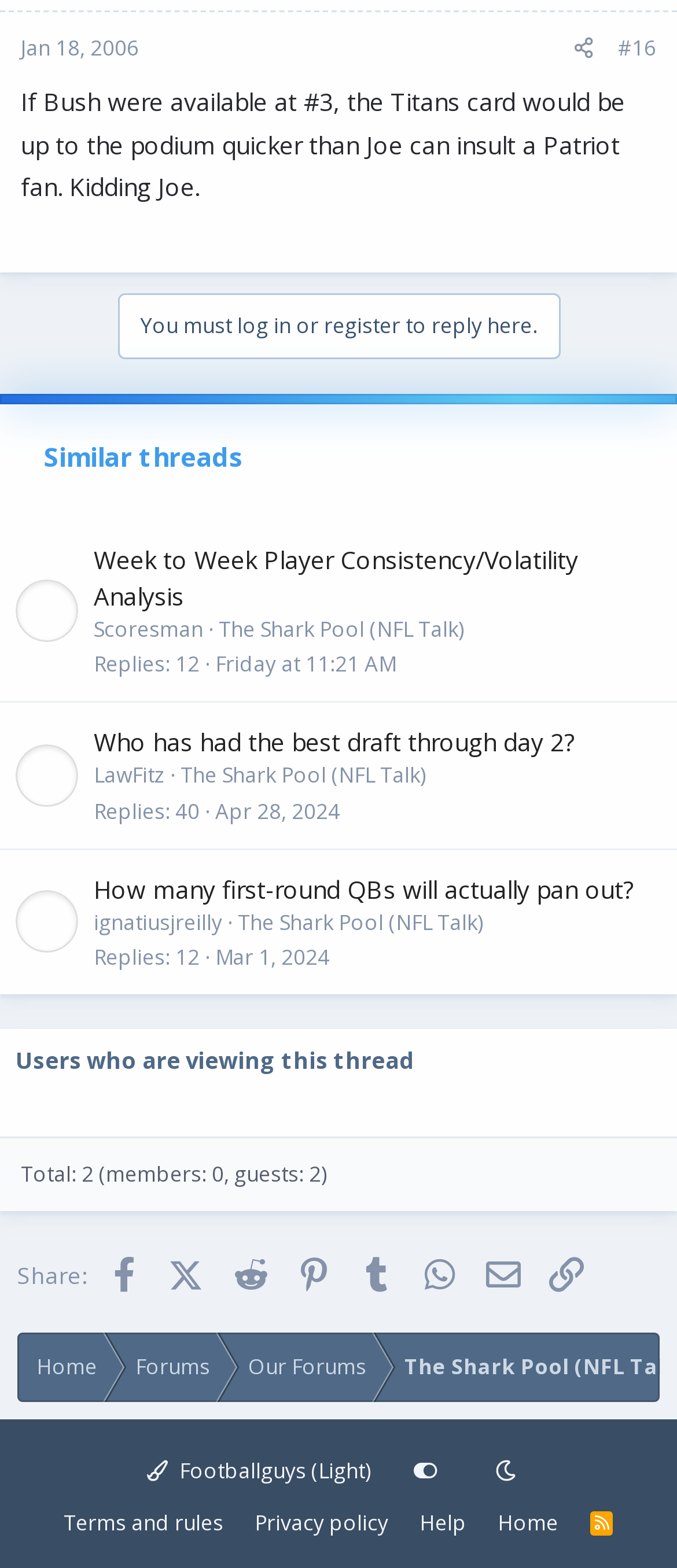Pinpoint the bounding box coordinates of the clickable area necessary to execute the following instruction: "Go to the 'Home' page". The coordinates should be given as four float numbers between 0 and 1, namely [left, top, right, bottom].

[0.026, 0.85, 0.172, 0.894]